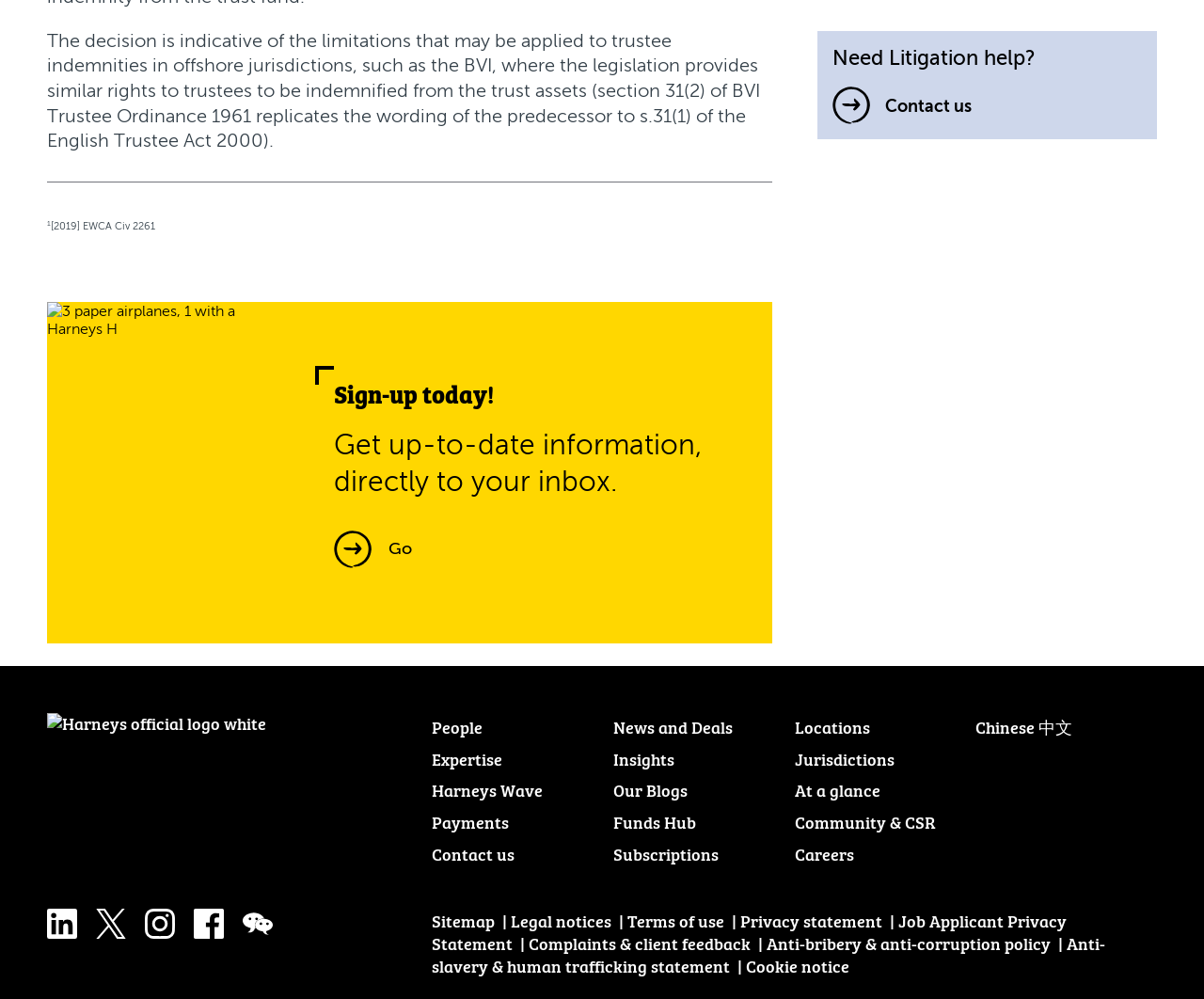Please identify the bounding box coordinates of the region to click in order to complete the given instruction: "Try the solutions calculator". The coordinates should be four float numbers between 0 and 1, i.e., [left, top, right, bottom].

None